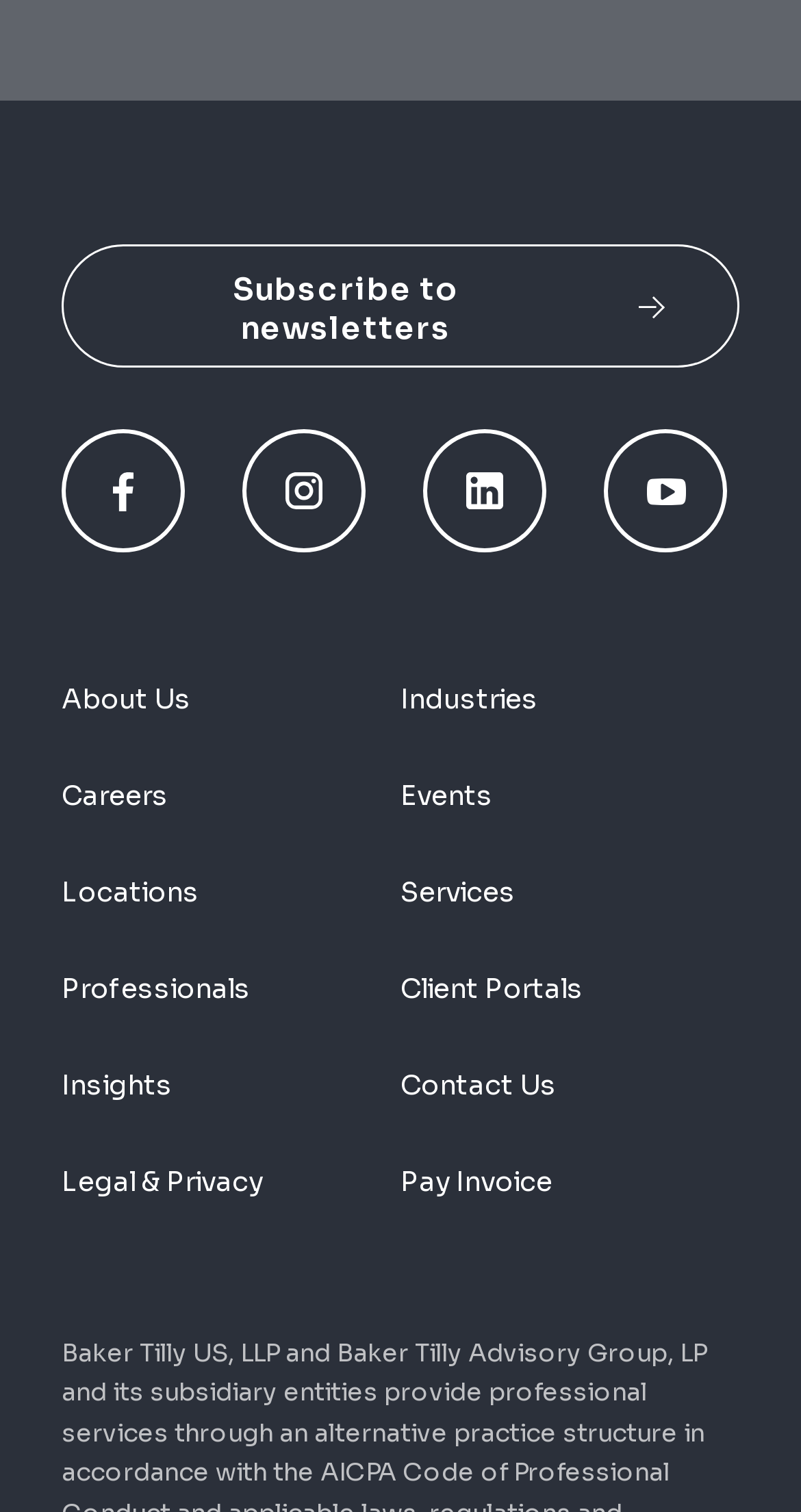Provide a single word or phrase answer to the question: 
Are there any images on the webpage?

Yes